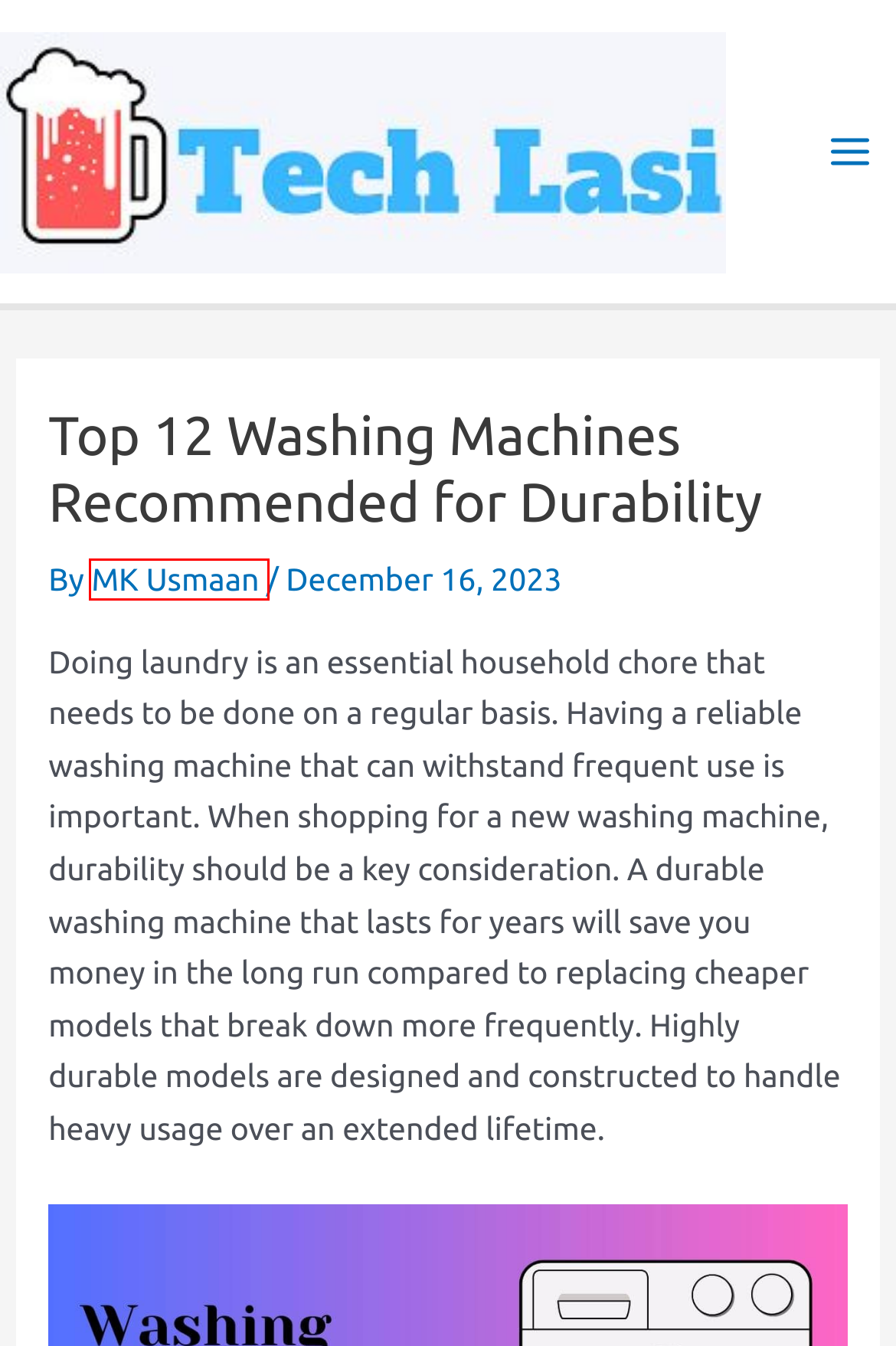Assess the screenshot of a webpage with a red bounding box and determine which webpage description most accurately matches the new page after clicking the element within the red box. Here are the options:
A. Privacy Policy - Techlasi
B. Quantum - Techlasi
C. MK Usmaan - Techlasi
D. Tools - Techlasi
E. How AI Enhances Customer Service in 2024
F. Gadgets - Techlasi
G. Techlasi | Technology Savvy Blog
H. Claude 3 Context Windows Pricing (guide) 2024

C